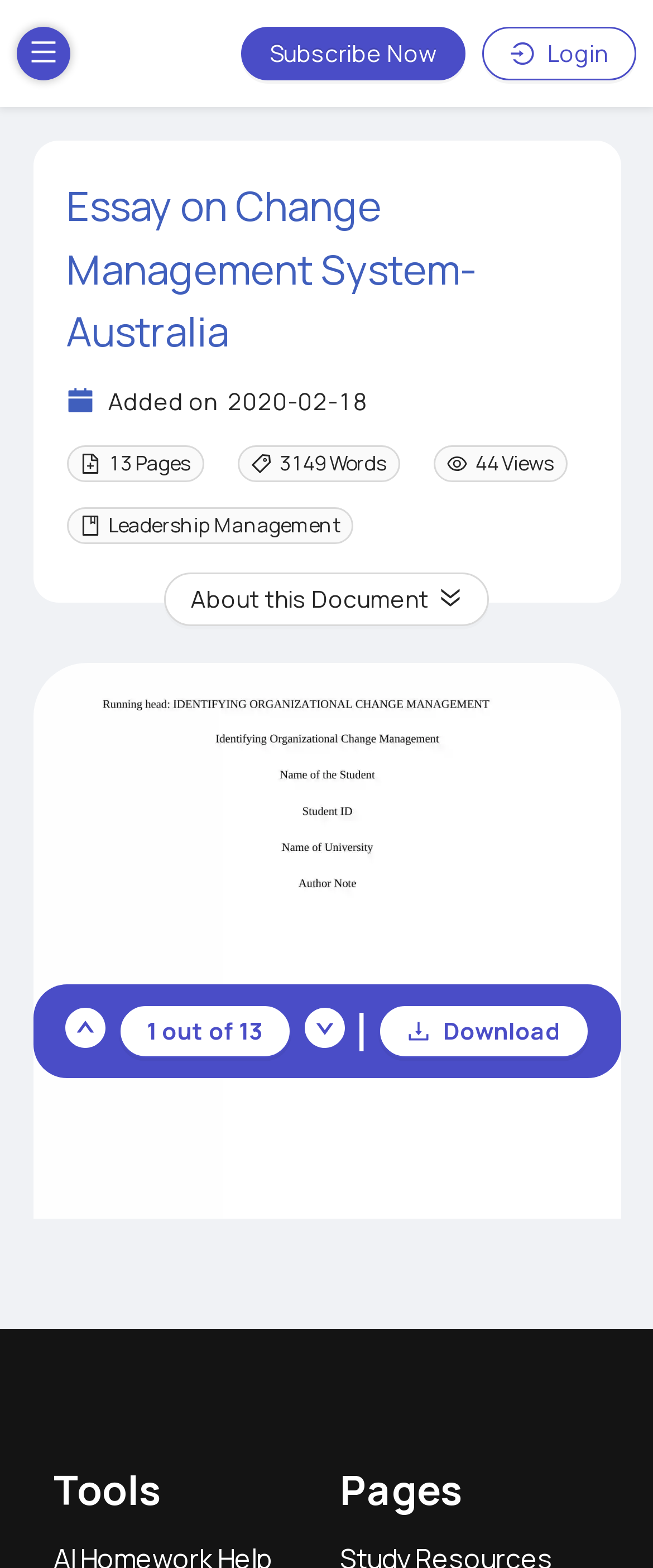Respond to the question below with a concise word or phrase:
What is the number of views of the essay?

44